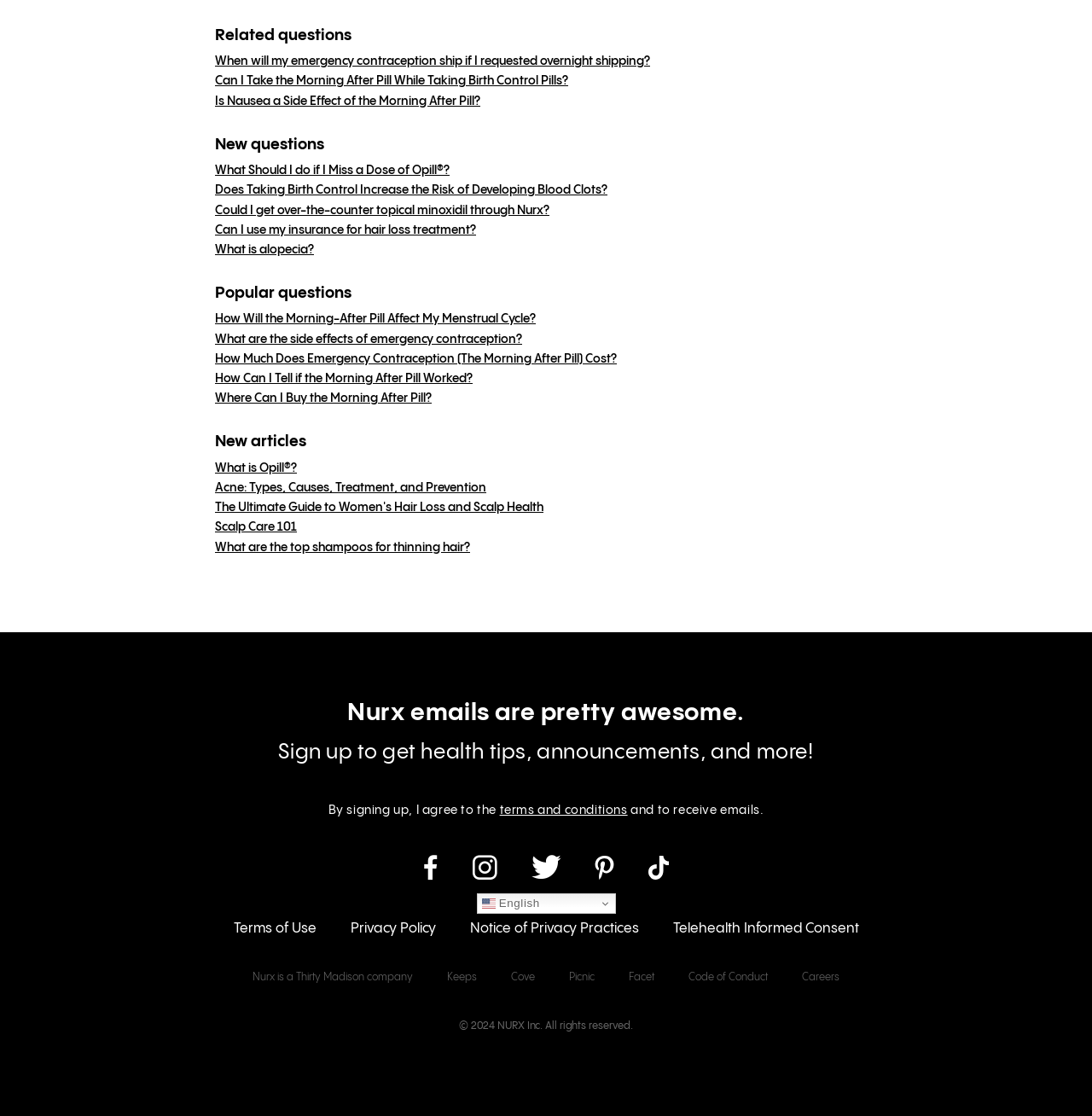Find the bounding box of the UI element described as: "Keeps". The bounding box coordinates should be given as four float values between 0 and 1, i.e., [left, top, right, bottom].

[0.409, 0.87, 0.437, 0.88]